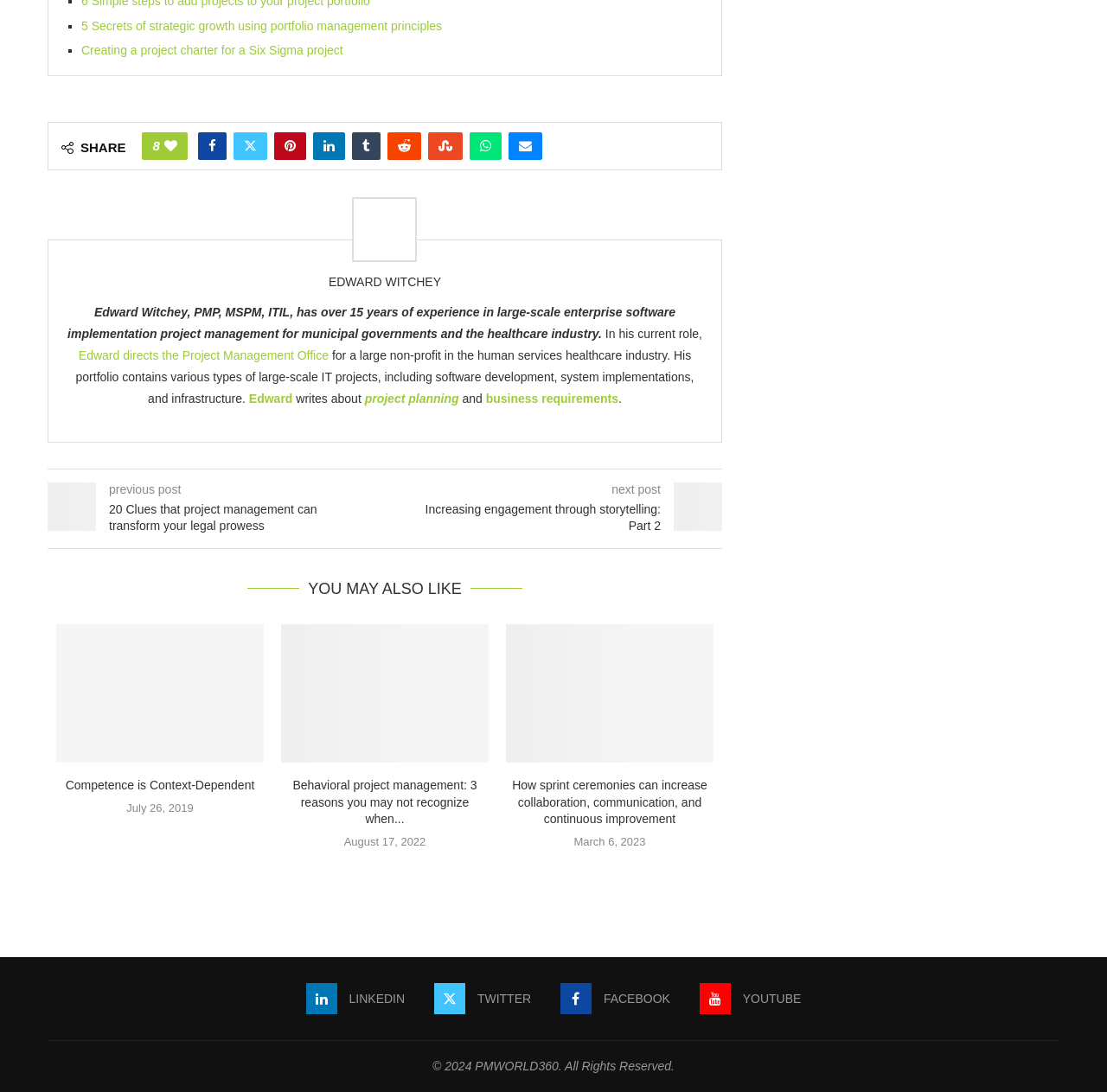Using the provided description: "Financial Literacy", find the bounding box coordinates of the corresponding UI element. The output should be four float numbers between 0 and 1, in the format [left, top, right, bottom].

None